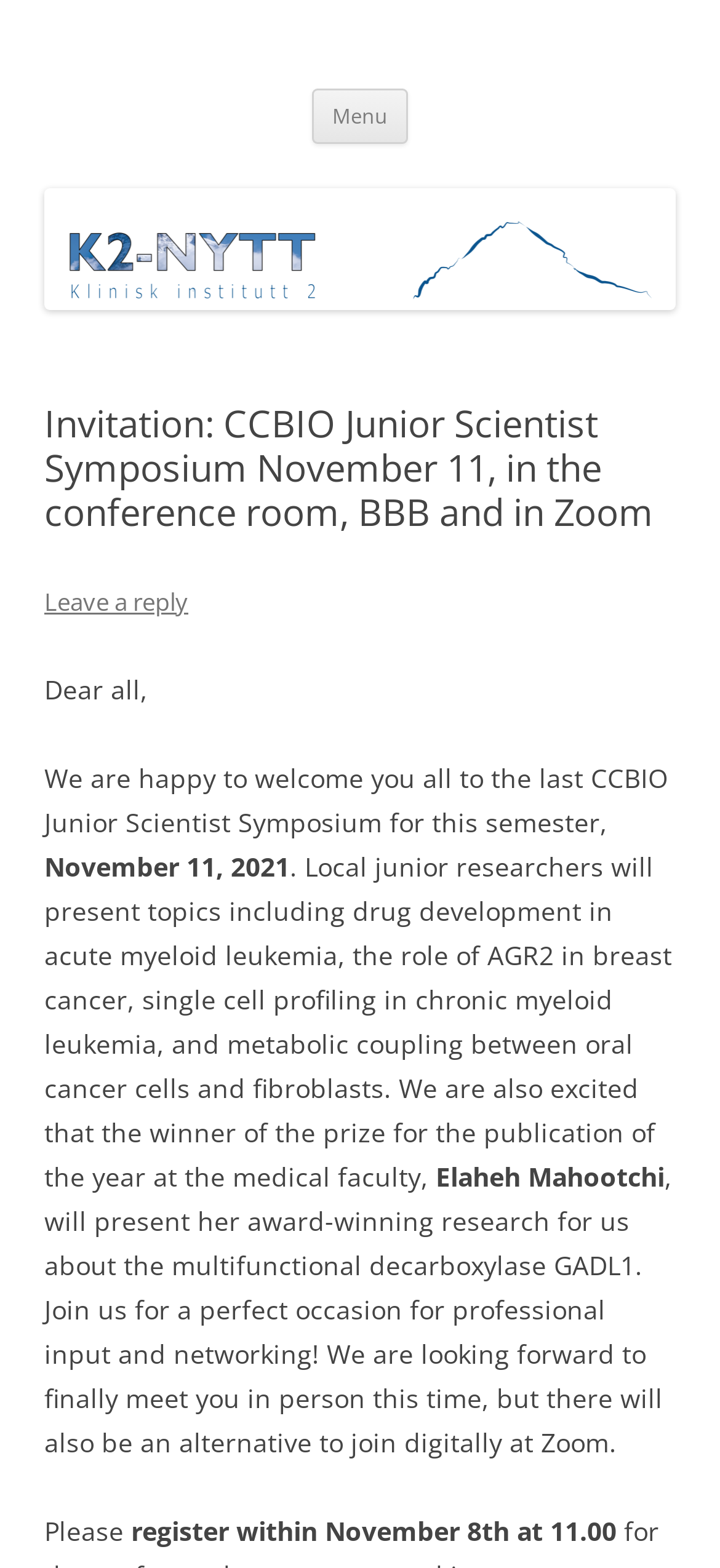What is the deadline for registration?
Answer the question in a detailed and comprehensive manner.

I found the answer by reading the text in the webpage, specifically the sentence 'Please register within November 8th at 11.00' which indicates the deadline for registration.